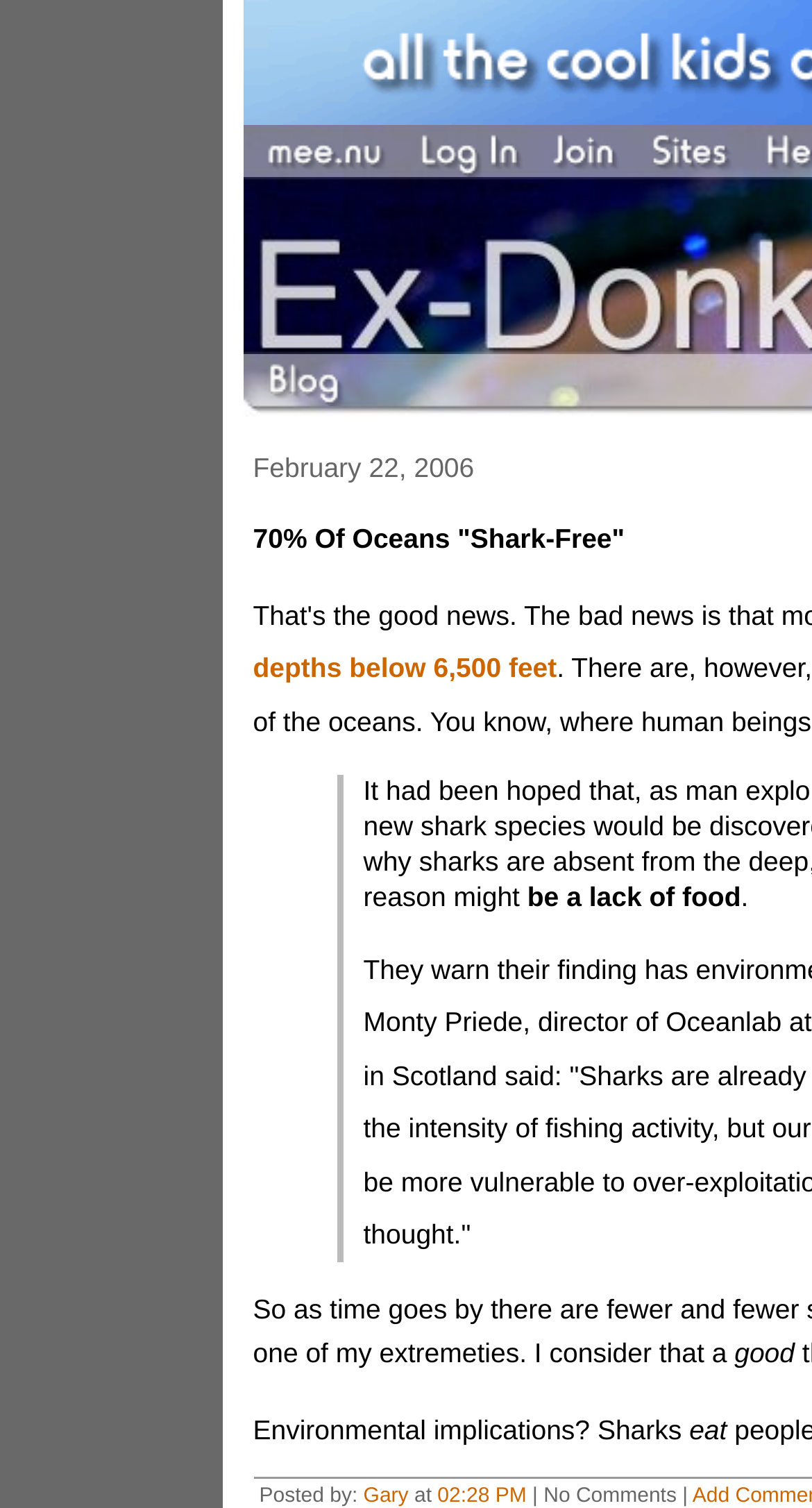Give the bounding box coordinates for this UI element: "alt="Log In"". The coordinates should be four float numbers between 0 and 1, arranged as [left, top, right, bottom].

[0.512, 0.099, 0.668, 0.123]